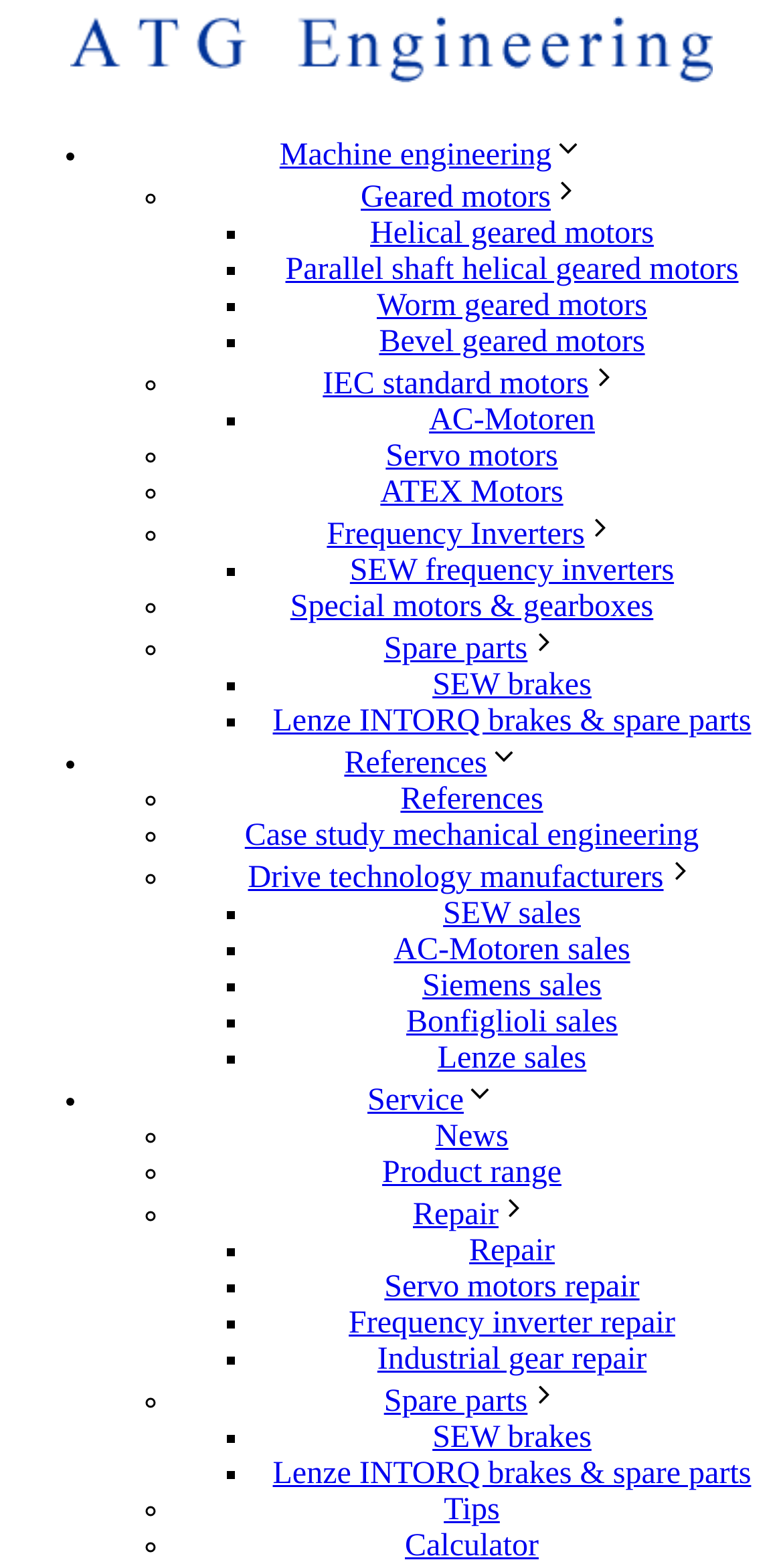Provide a brief response using a word or short phrase to this question:
How many types of geared motors are listed?

4